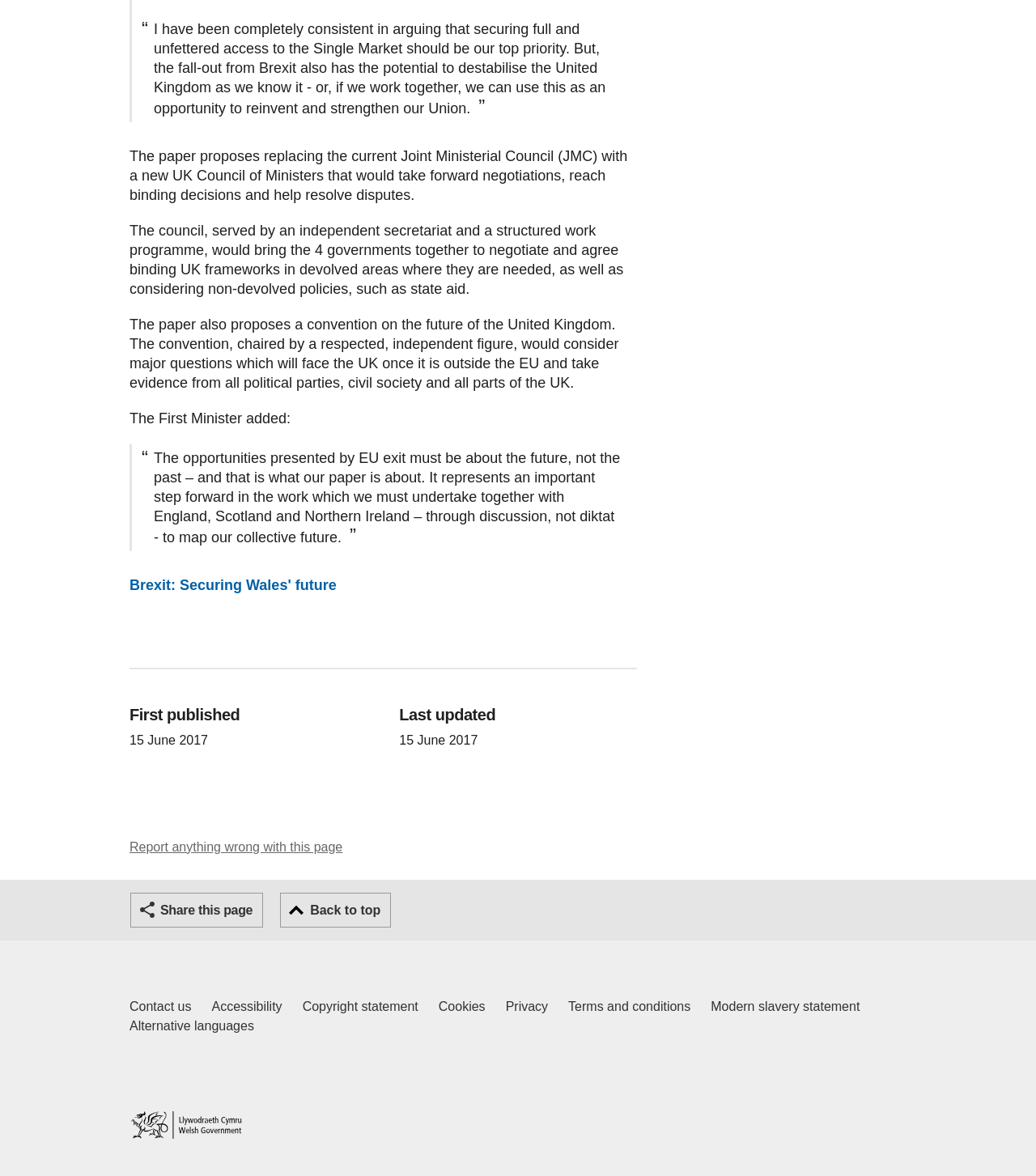Specify the bounding box coordinates of the element's area that should be clicked to execute the given instruction: "Visit 'Contact us Welsh Government and our main services'". The coordinates should be four float numbers between 0 and 1, i.e., [left, top, right, bottom].

[0.125, 0.848, 0.185, 0.865]